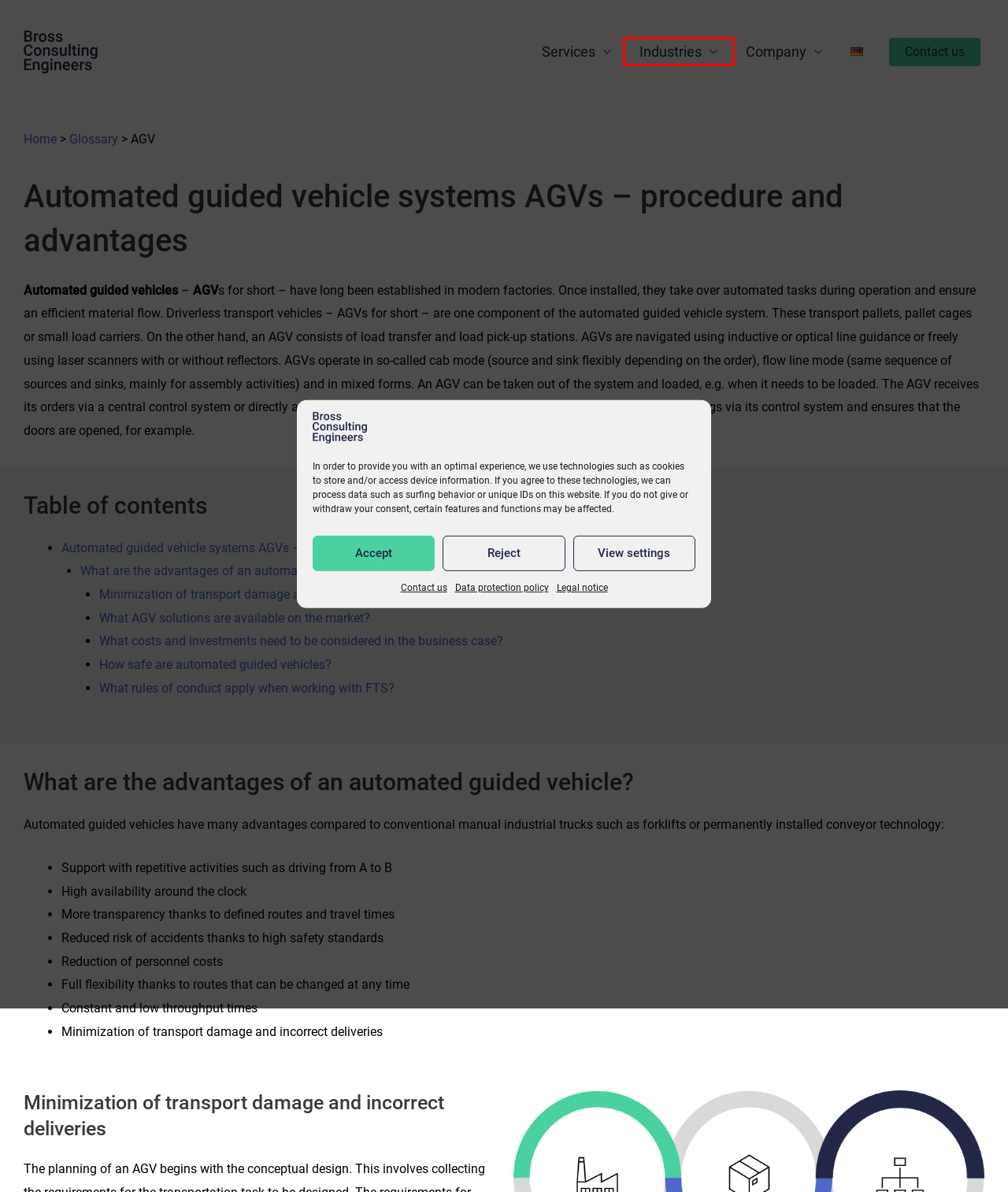Analyze the screenshot of a webpage with a red bounding box and select the webpage description that most accurately describes the new page resulting from clicking the element inside the red box. Here are the candidates:
A. Industries | Bross Consulting Engineers GmbH
B. Startseite Linde Material Handling
C. Contact us | Bross Consulting Engineers GmbH
D. The glossary for production and logistics
E. Bross Consulting Engineers | Logistics & Factory Planner
F. GEBHARDT Intralogistics Group - Gebhardt Group
G. industrial intelligence 4.0_beyond automation - KUKA AG
H. Fahrerloses Transportsystem - Vorteile und Planung von FTS

A